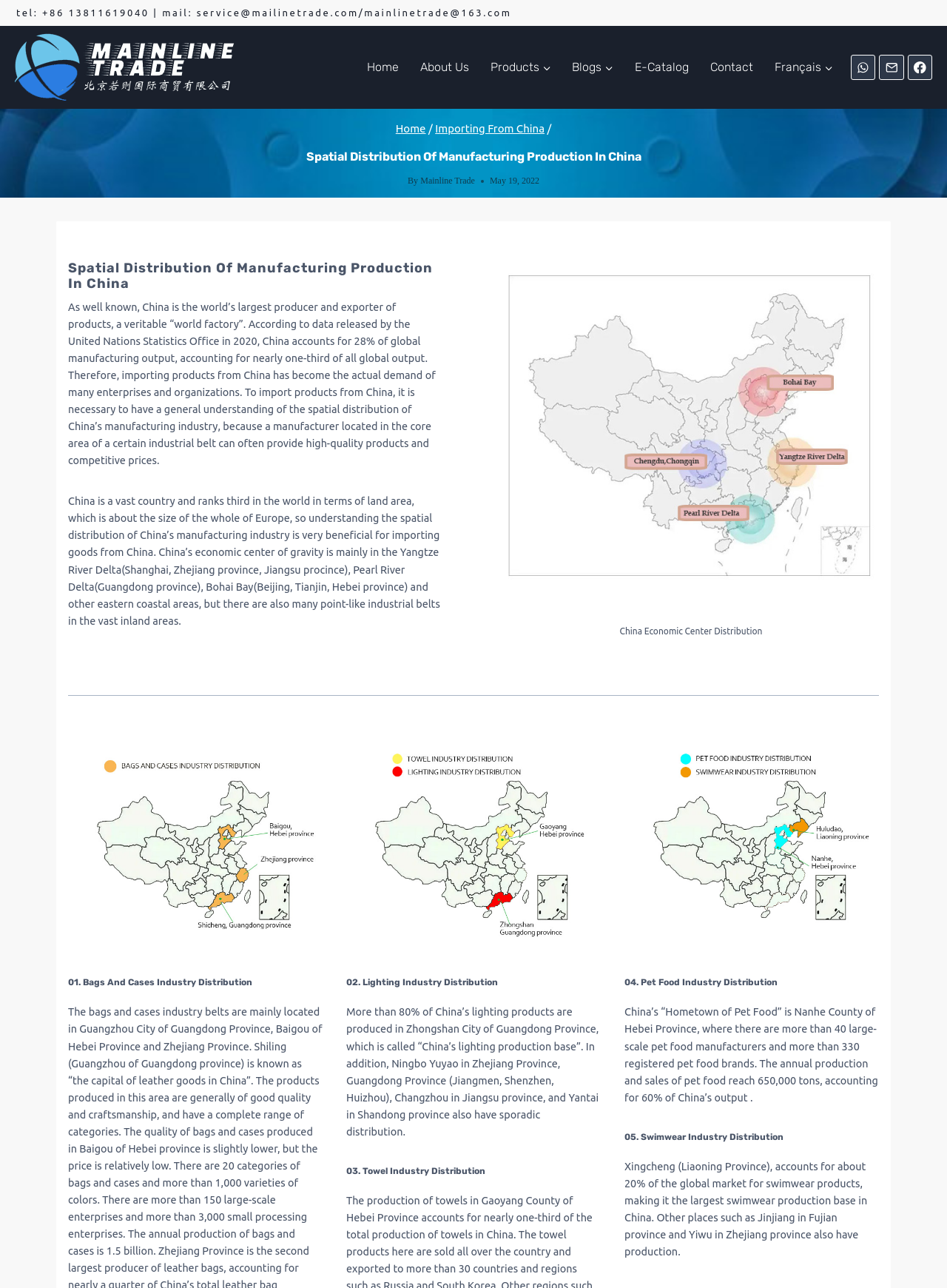Use a single word or phrase to answer the question:
What is the name of the city known as 'China's lighting production base'?

Zhongshan City